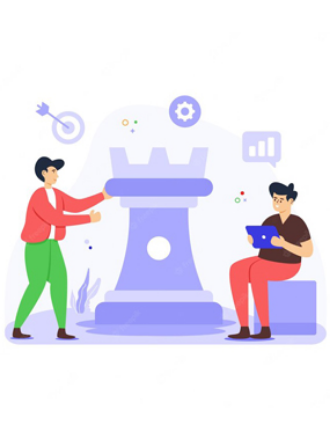Can you look at the image and give a comprehensive answer to the question:
What does the stylized chess piece resemble?

The caption states that the large, stylized chess piece being positioned by the person on the left 'resembles a rook', which is a specific type of chess piece often associated with strategy and planning.